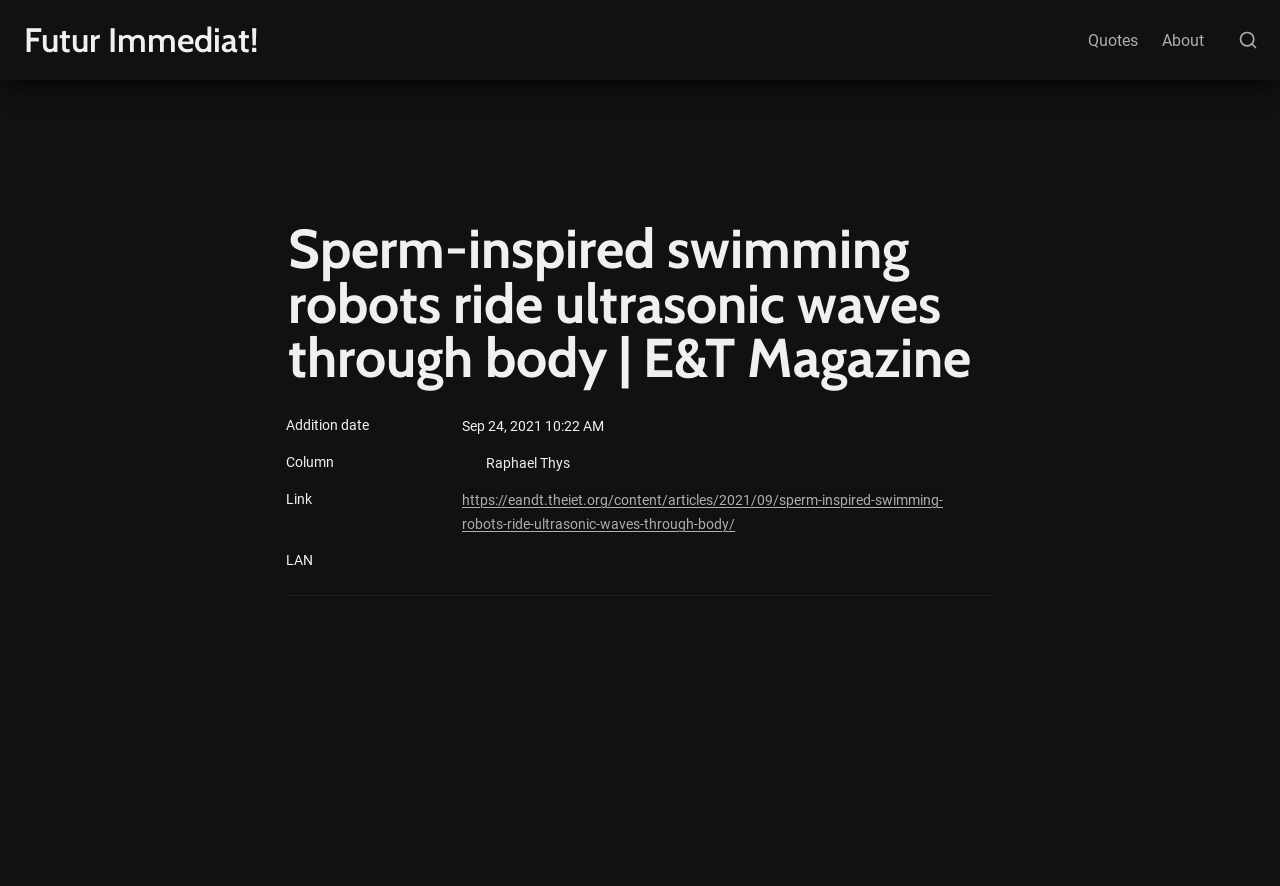Please answer the following question using a single word or phrase: 
How many links are in the navigation section?

3